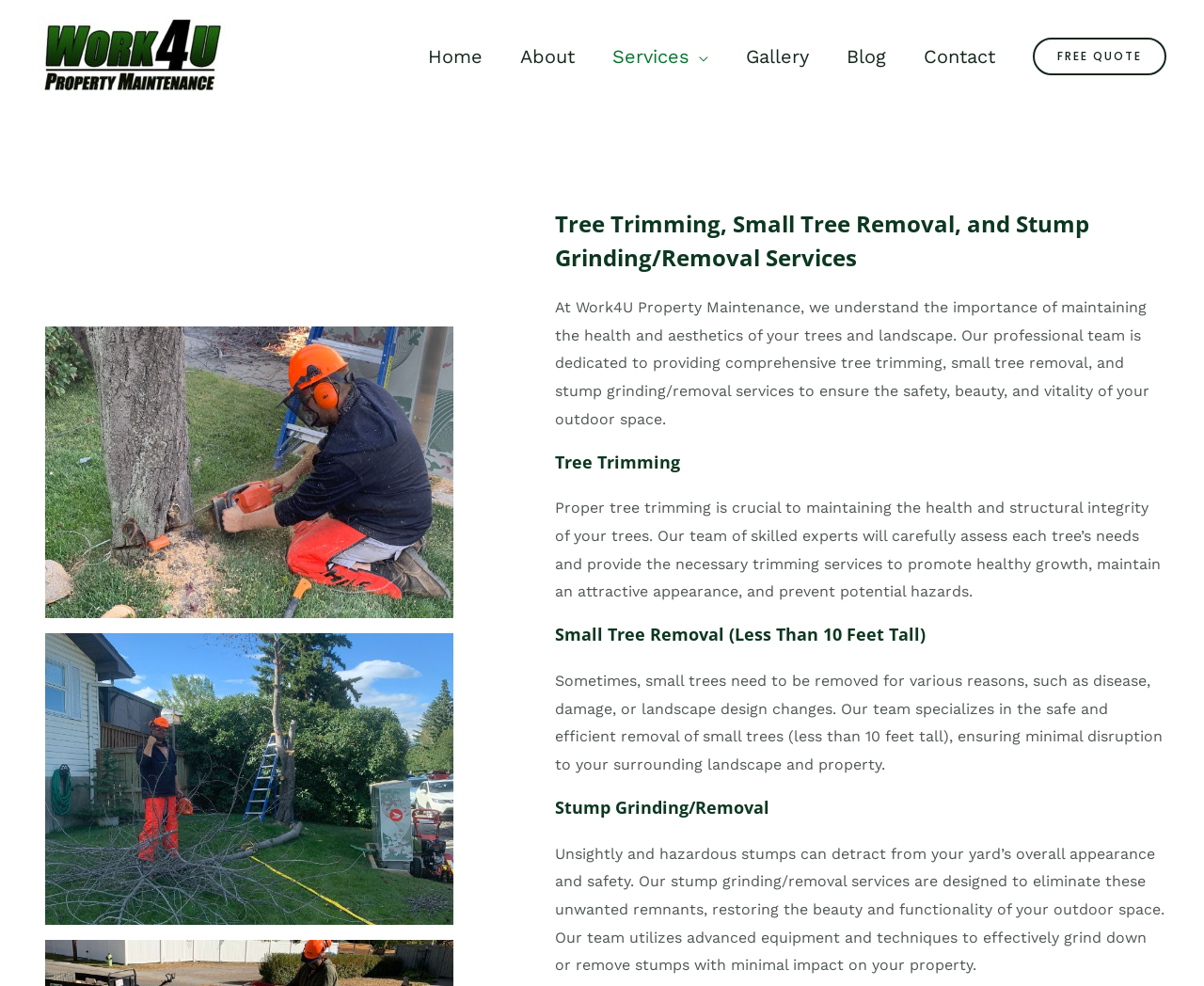Summarize the webpage with a detailed and informative caption.

The webpage is about Work4U Property Maintenance, a company that provides tree trimming, small tree removal, and stump grinding/removal services. At the top left corner, there is a logo image and a link to the company's homepage, "Work4uyyc". 

Below the logo, there is a navigation menu with links to different sections of the website, including "Home", "About", "Services", "Gallery", "Blog", and "Contact". The "Services" link has a dropdown menu toggle.

On the right side of the navigation menu, there is a prominent call-to-action button, "FREE QUOTE". 

Below the navigation menu, there is a section that describes the company's services. The section is headed by a title, "Tree Trimming, Small Tree Removal, and Stump Grinding/Removal Services". 

There are three subheadings in this section: "Tree Trimming", "Small Tree Removal (Less Than 10 Feet Tall)", and "Stump Grinding/Removal". Each subheading is followed by a paragraph of text that describes the corresponding service in detail. The text explains the importance of proper tree trimming, the process of small tree removal, and the benefits of stump grinding/removal.